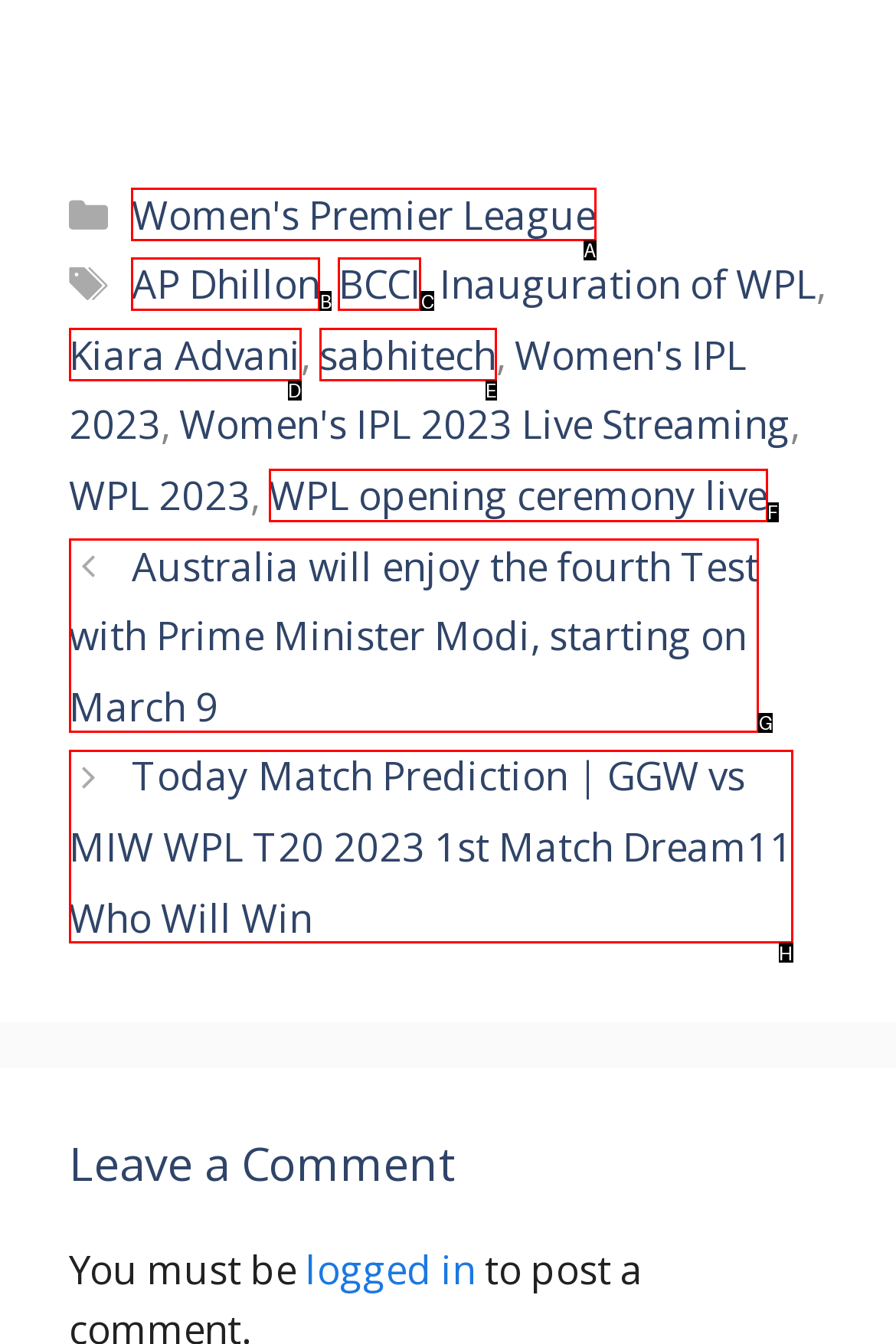Select the letter associated with the UI element you need to click to perform the following action: Click on the 'Women's Premier League' link
Reply with the correct letter from the options provided.

A